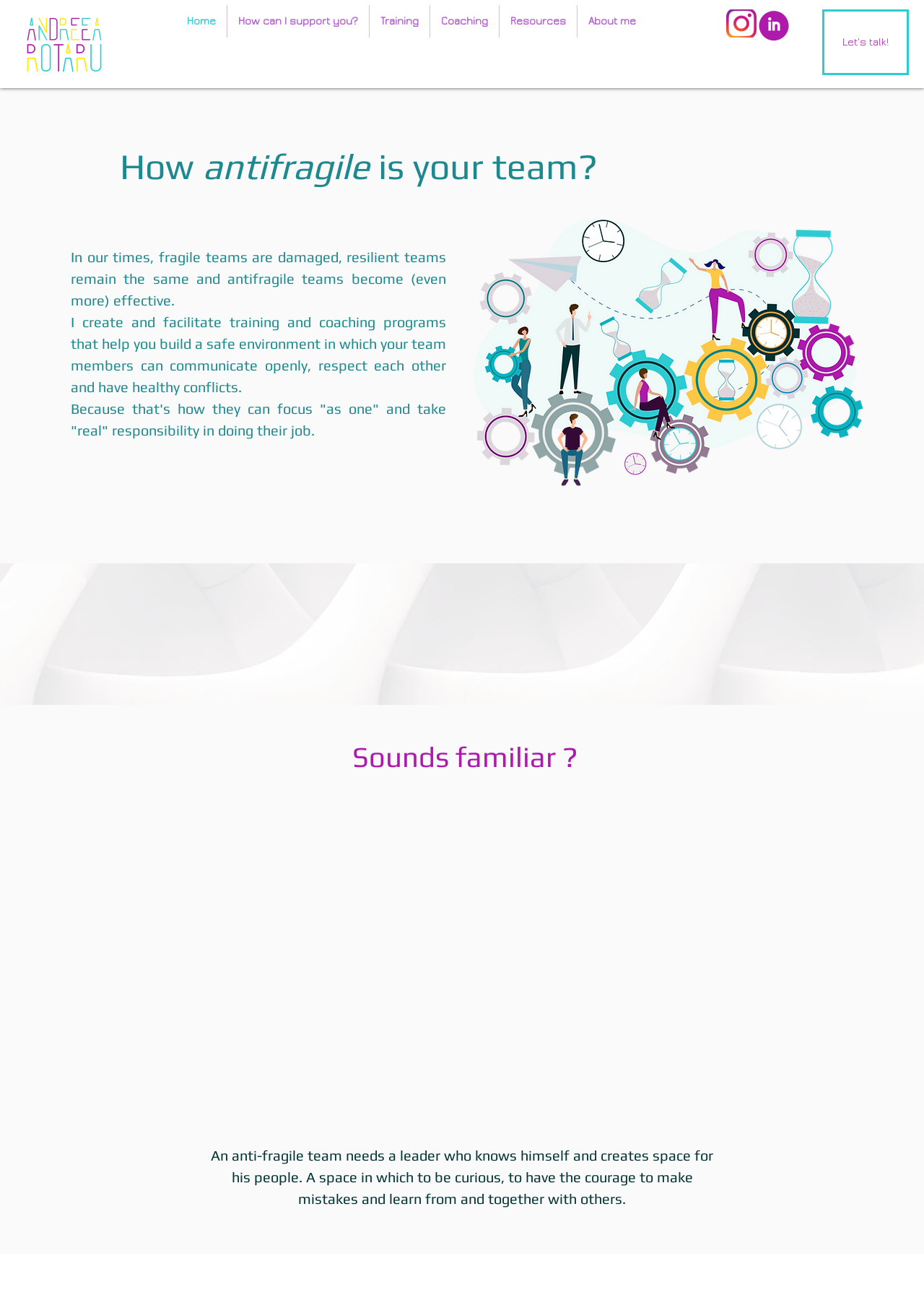For the following element description, predict the bounding box coordinates in the format (top-left x, top-left y, bottom-right x, bottom-right y). All values should be floating point numbers between 0 and 1. Description: Going Digital

None